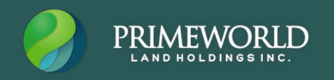Respond to the question below with a single word or phrase: What is the font style of the company name 'PRIMEWORLD'?

Bold